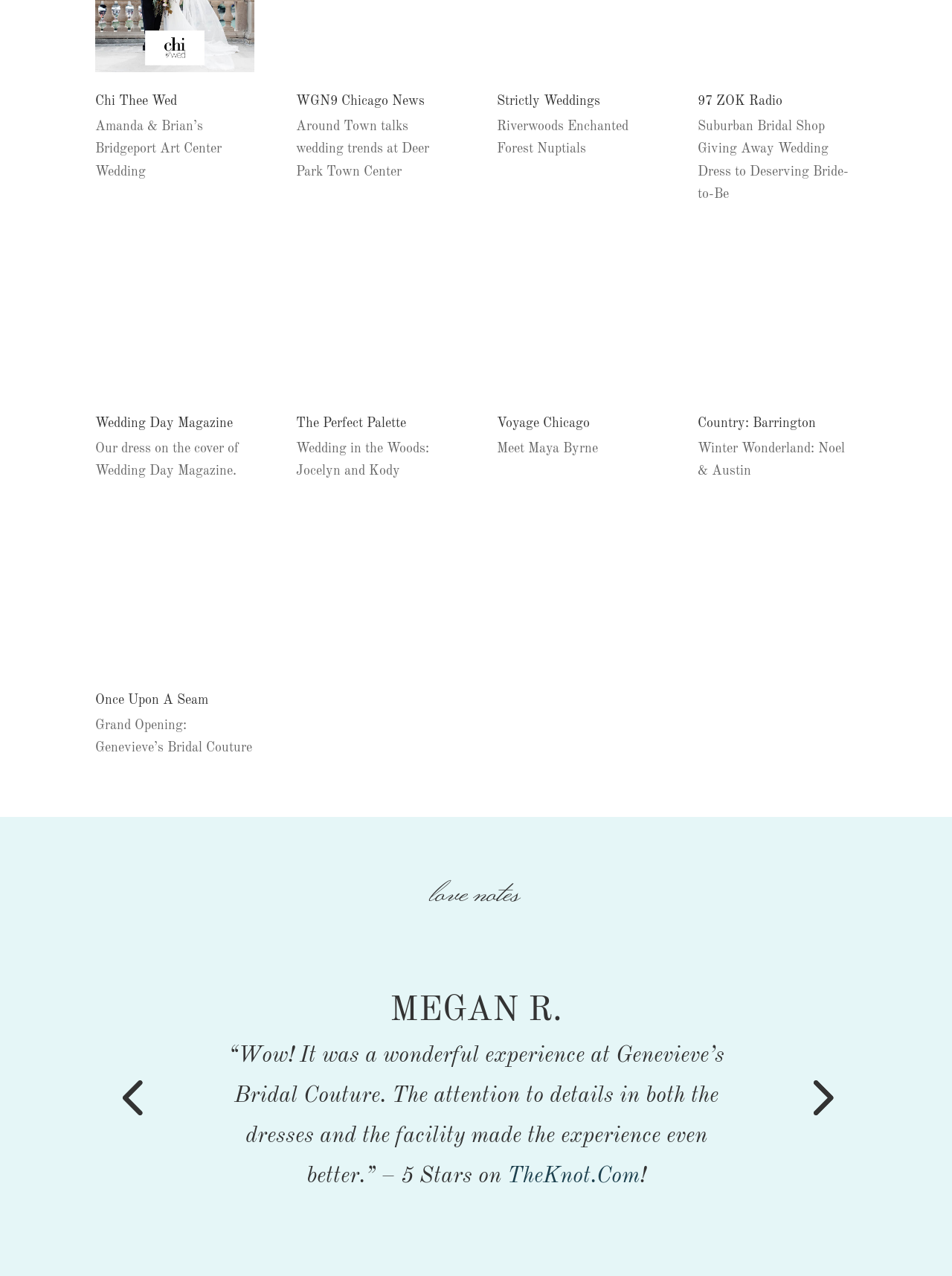Can you find the bounding box coordinates for the element that needs to be clicked to execute this instruction: "Check out Voyage Chicago"? The coordinates should be given as four float numbers between 0 and 1, i.e., [left, top, right, bottom].

[0.522, 0.326, 0.62, 0.337]